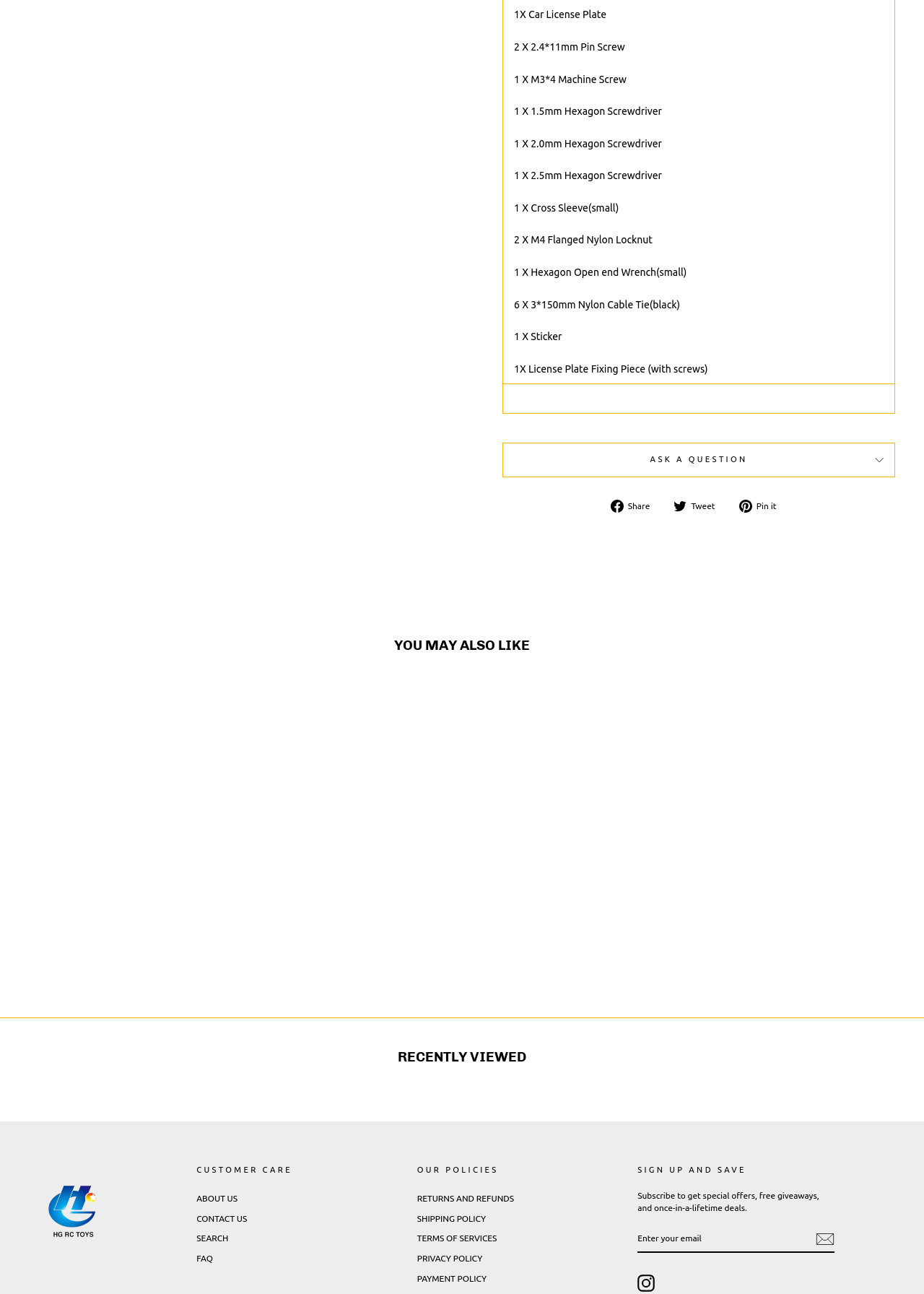Identify the bounding box coordinates for the element you need to click to achieve the following task: "Contact us". The coordinates must be four float values ranging from 0 to 1, formatted as [left, top, right, bottom].

[0.213, 0.935, 0.267, 0.949]